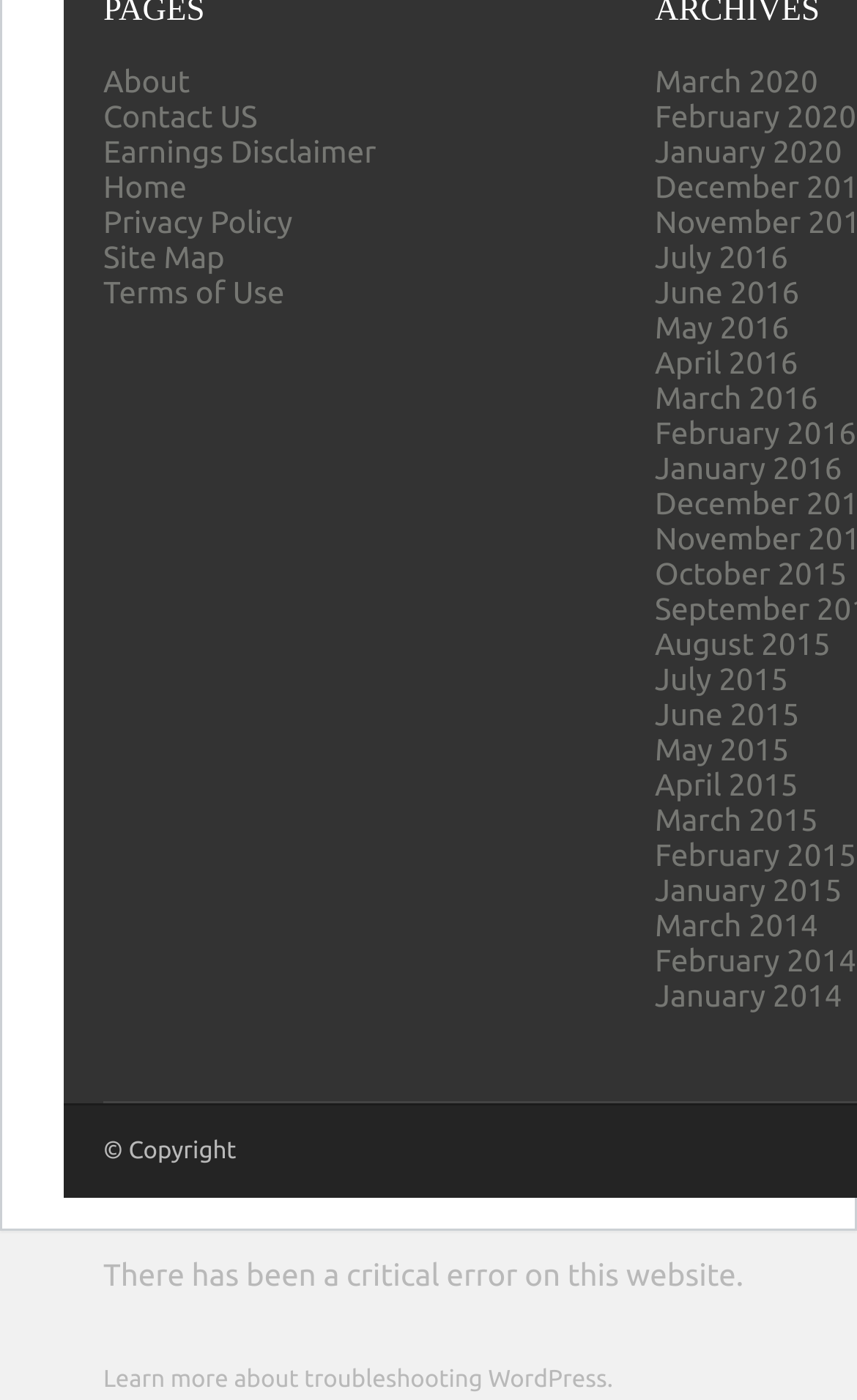Locate the bounding box coordinates of the element that should be clicked to execute the following instruction: "Click the link to the privacy policy".

None